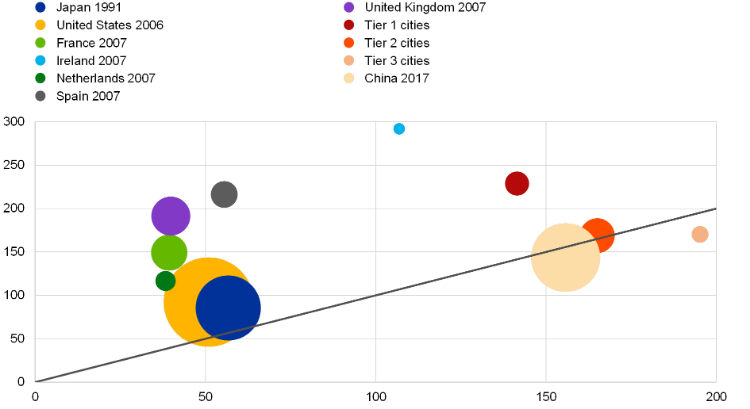Provide a thorough and detailed caption for the image.

The image presents a scatter plot illustrating the relationship between house price growth and income growth across various cities and countries, specifically focusing on China’s tier 1 cities along with selected international examples. The x-axis indicates changes in income, while the y-axis reflects changes in house prices, both measured in percentage terms.

Different colored bubbles represent various regions and years, indicating their respective data points: 
- Blue bubbles symbolize Japan in 1991,
- Green for the Netherlands in 2007,
- Dark blue for the United States in 2006,
- Purple for the United Kingdom in 2007,
- Orange for Tier 1 cities in China,
- Red for Tier 2 cities,
- Yellow for Tier 3 cities, and
- Beige represents China in 2017.

The plot features a diagonal line, suggesting a correlation between income and house price growth, with the size of the bubbles indicating the relative economic significance of each city or country in terms of its share of world GDP at the end of the observed ten-year period. The caption provides context for understanding real estate trends and financial conditions, suggesting that certain segments of the property sector may influence broader economic conditions.